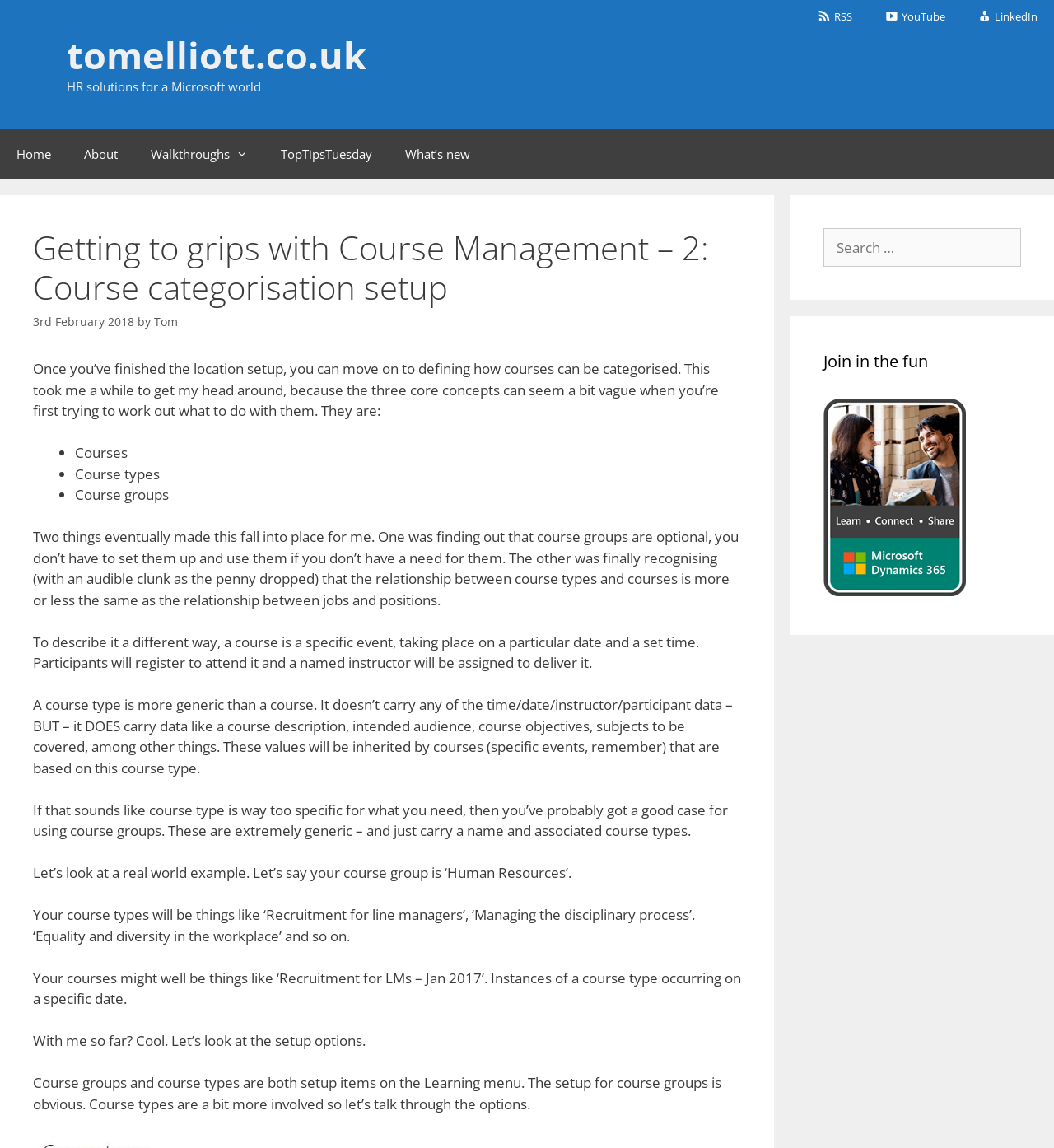Pinpoint the bounding box coordinates for the area that should be clicked to perform the following instruction: "Go to the 'Walkthroughs' page".

[0.127, 0.112, 0.251, 0.155]